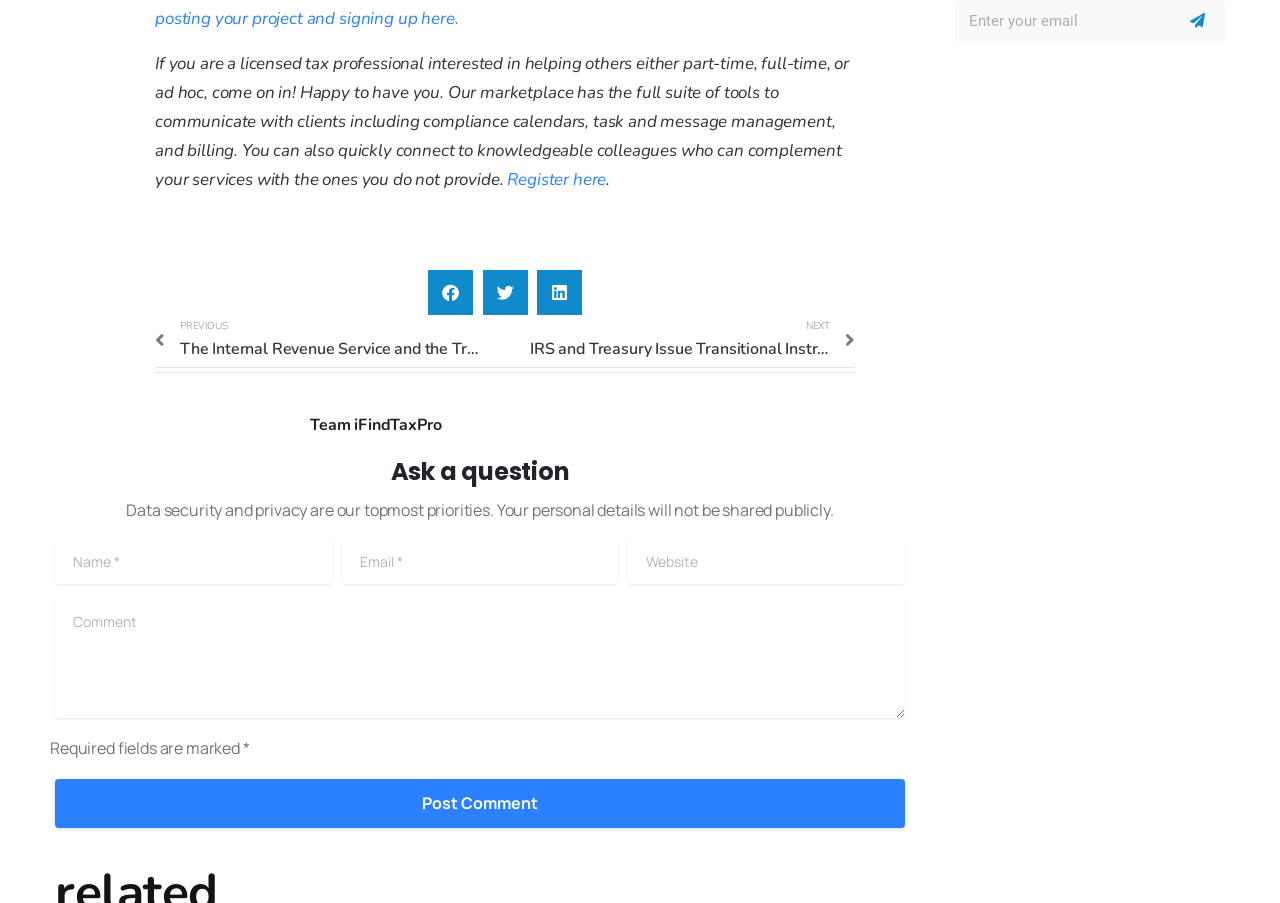Please find the bounding box coordinates for the clickable element needed to perform this instruction: "Register as a tax professional".

[0.396, 0.177, 0.474, 0.202]